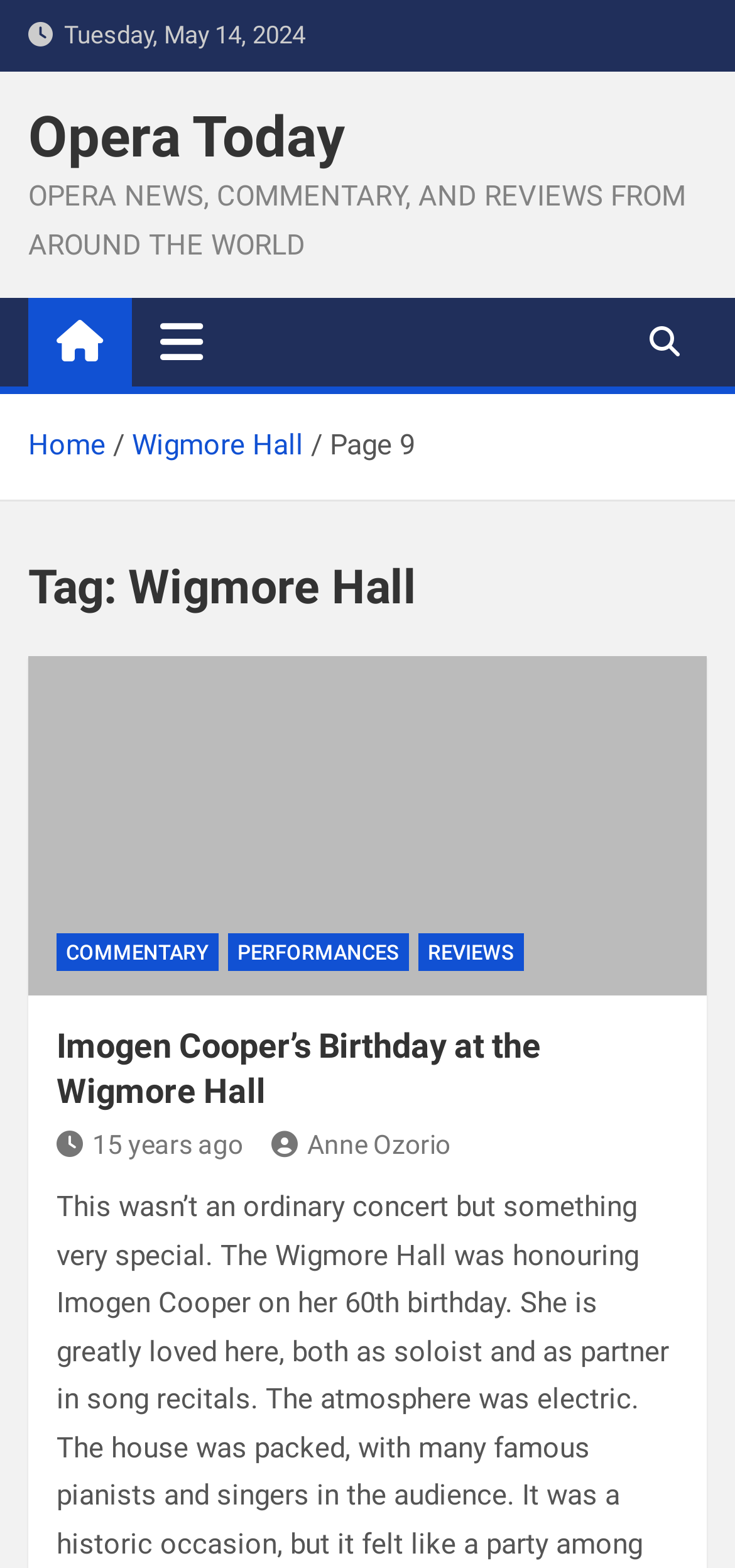What is the title of the article shown on the webpage?
Examine the screenshot and reply with a single word or phrase.

Imogen Cooper’s Birthday at the Wigmore Hall